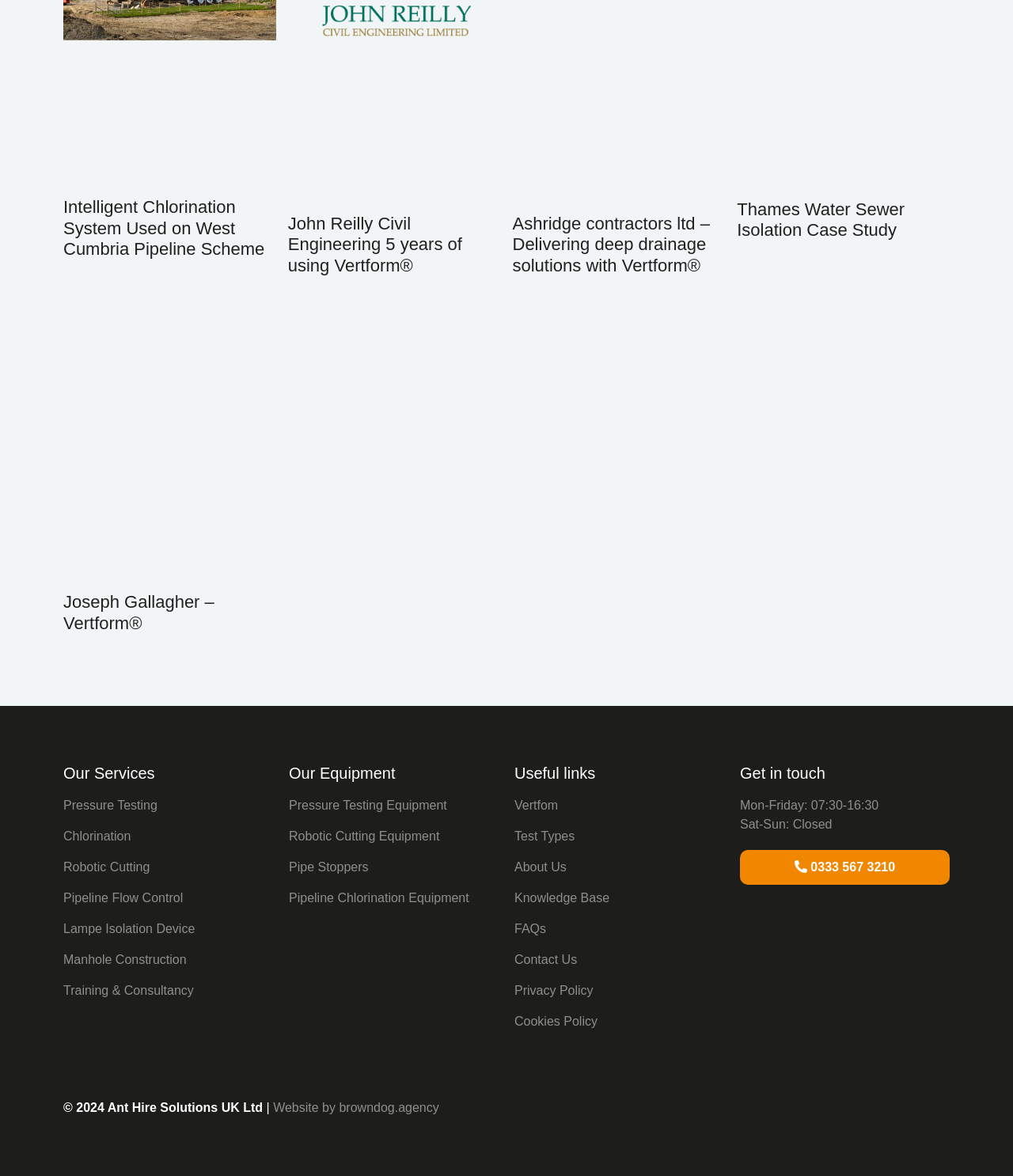Answer the question below in one word or phrase:
What is the name of the company that developed the website?

browndog.agency